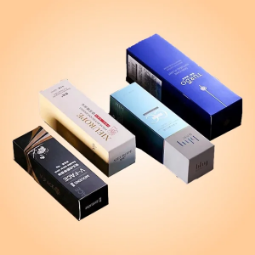Please analyze the image and give a detailed answer to the question:
What is the purpose of the packaging design?

The caption states that the sophisticated designs and distinct color schemes are essential in attracting consumers in the competitive beauty market, suggesting that the purpose of the packaging design is to appeal to customers.